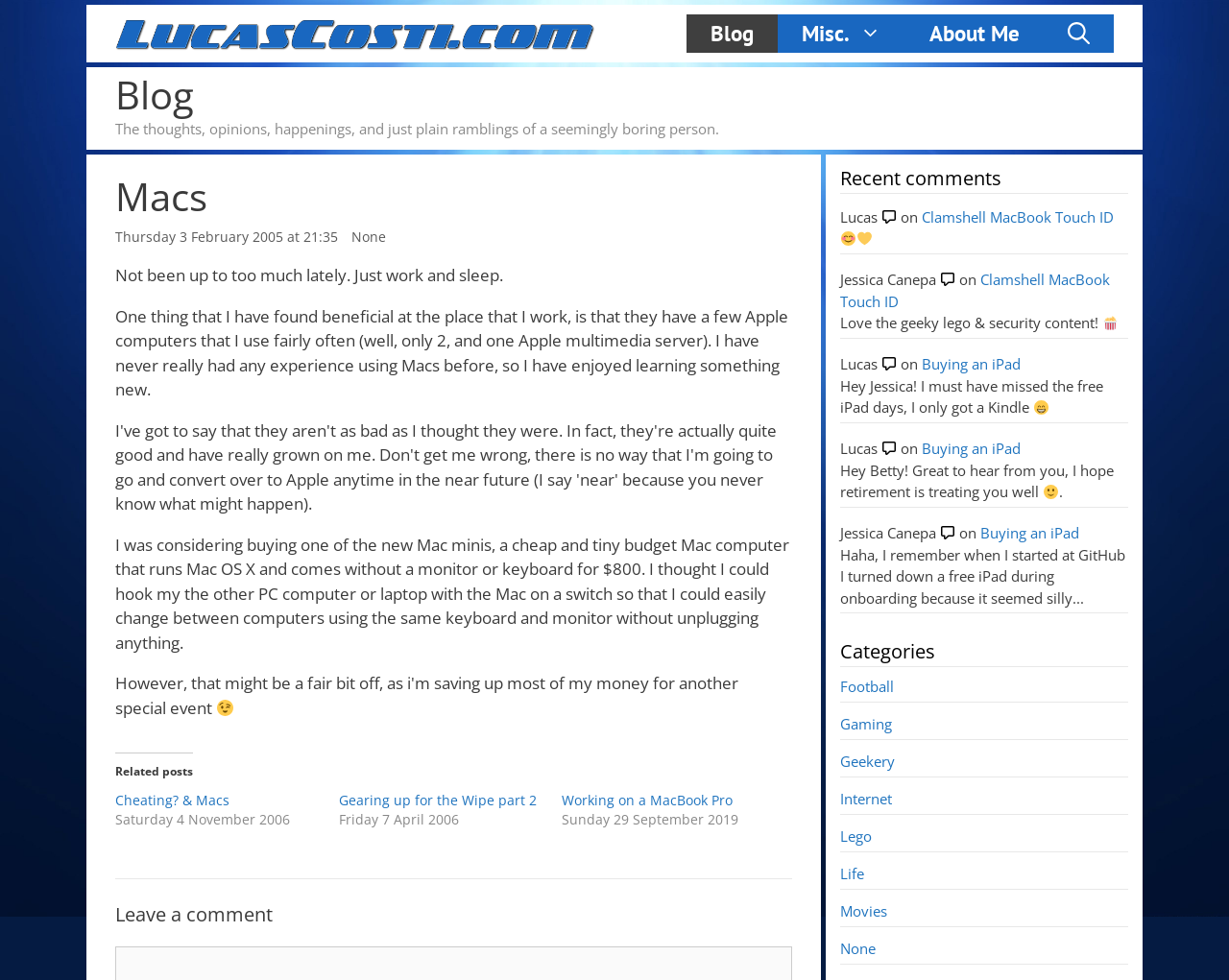Please answer the following question using a single word or phrase: 
What is the title of the latest article?

Macs